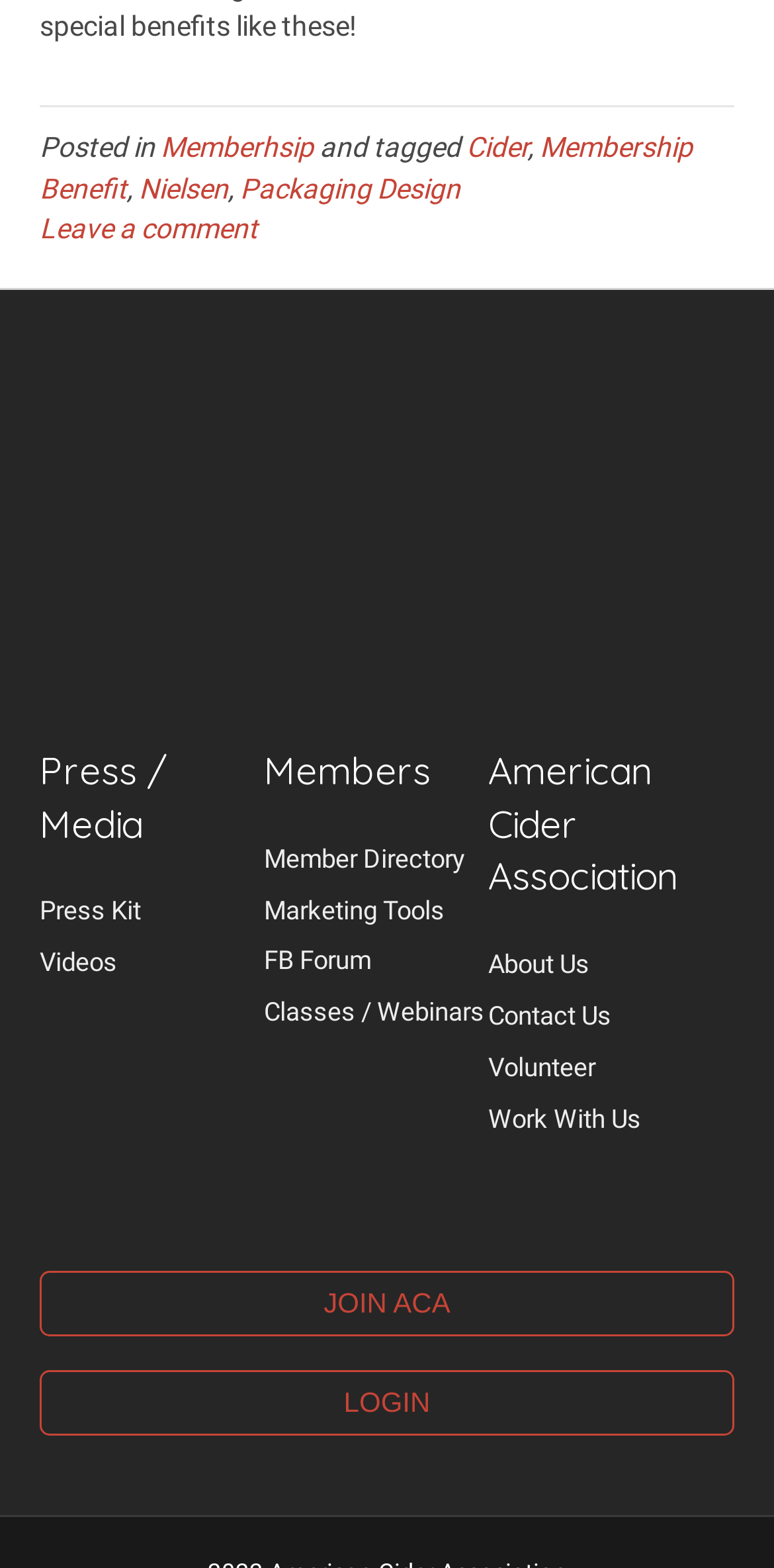How many links are there under 'Press / Media'?
Answer the question with detailed information derived from the image.

I counted the links under the 'Press / Media' heading, which are 'Press Kit', 'Videos', and there are 3 links in total.